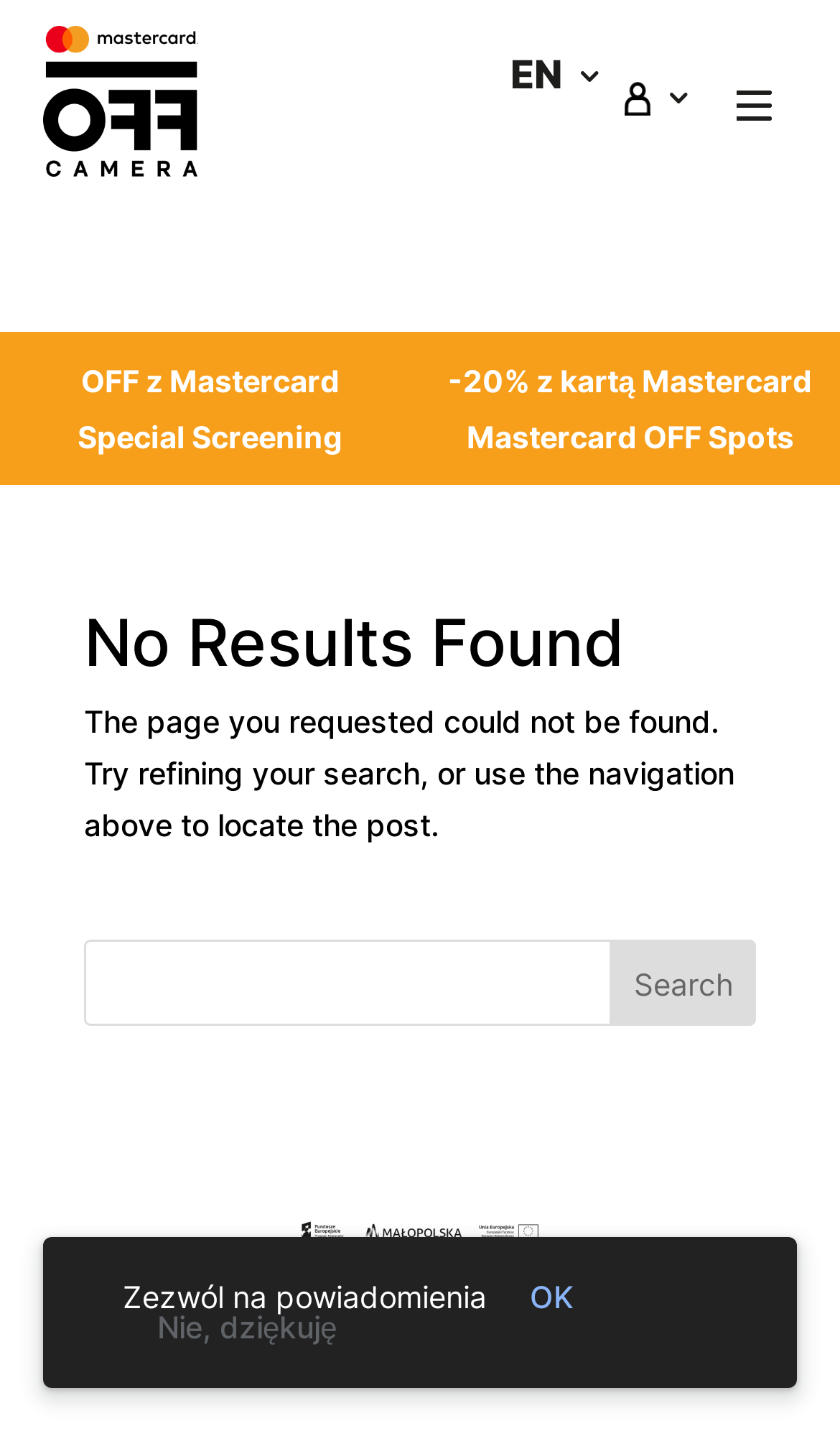Can you provide the bounding box coordinates for the element that should be clicked to implement the instruction: "Go to OFF CAMERA Mastercard"?

[0.096, 0.254, 0.404, 0.279]